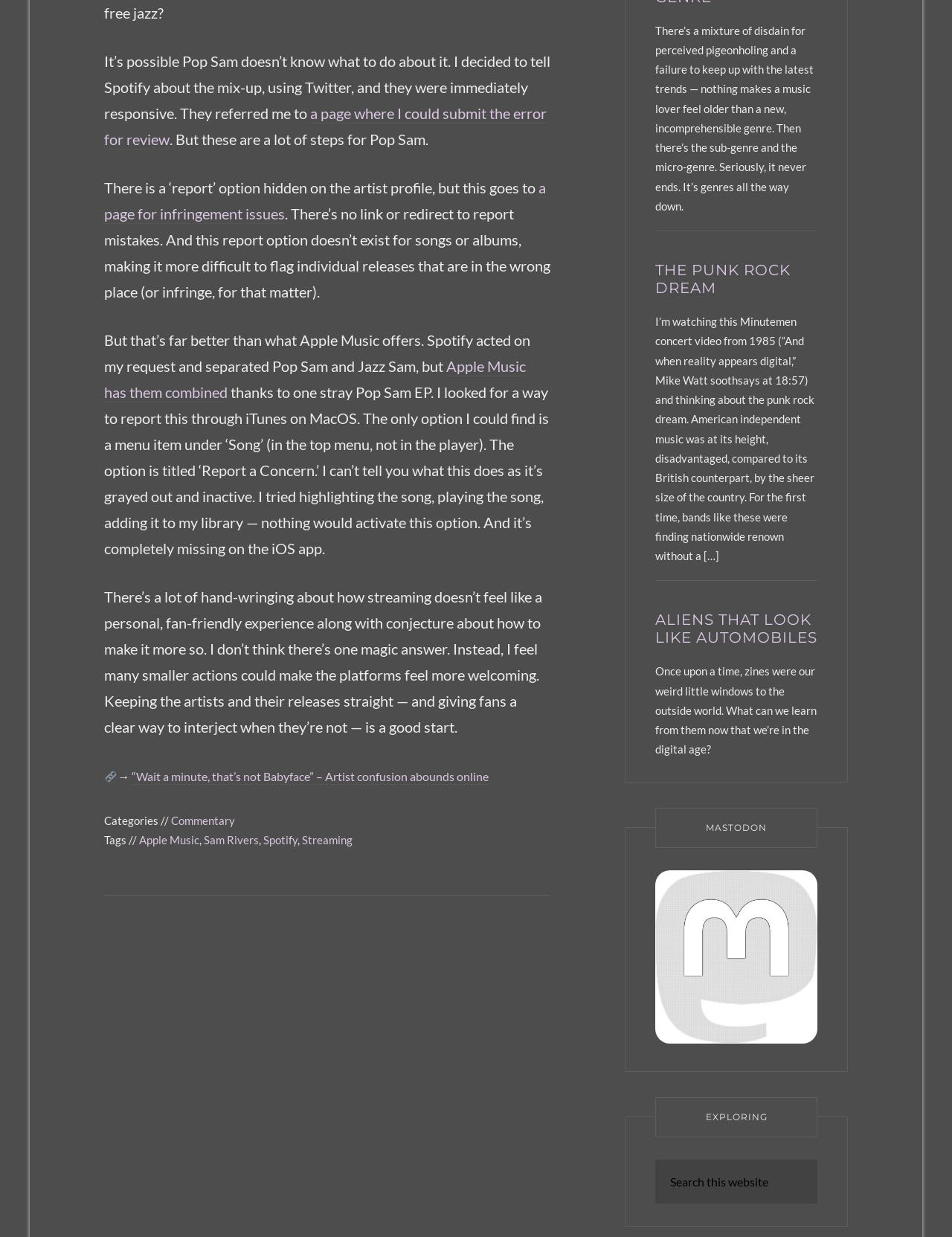What is the name of the music platform mentioned in the first article?
Based on the visual information, provide a detailed and comprehensive answer.

I read the text of the first article and did not find any mention of a specific music platform.